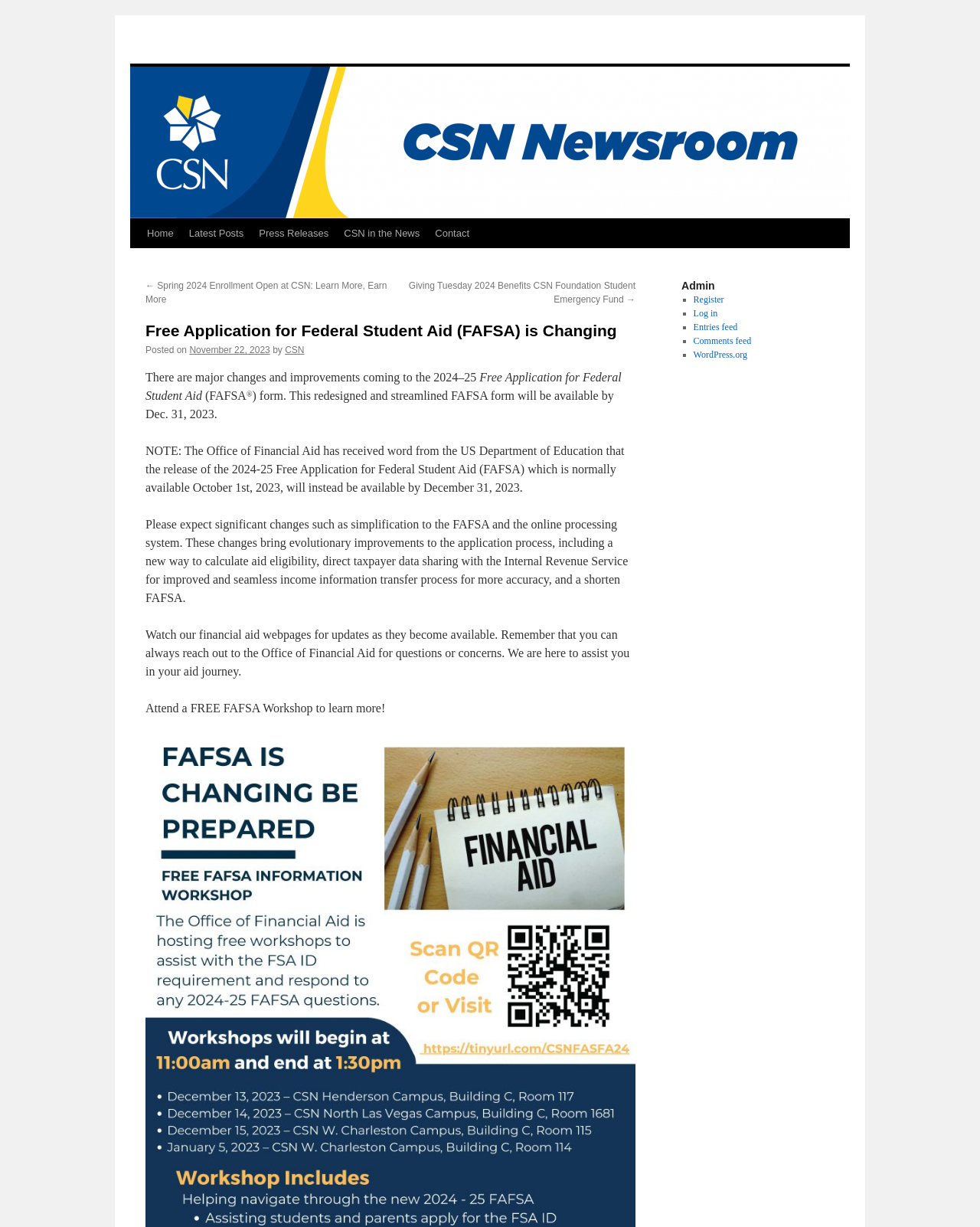Pinpoint the bounding box coordinates of the element to be clicked to execute the instruction: "Learn more about Spring 2024 Enrollment".

[0.148, 0.228, 0.395, 0.248]